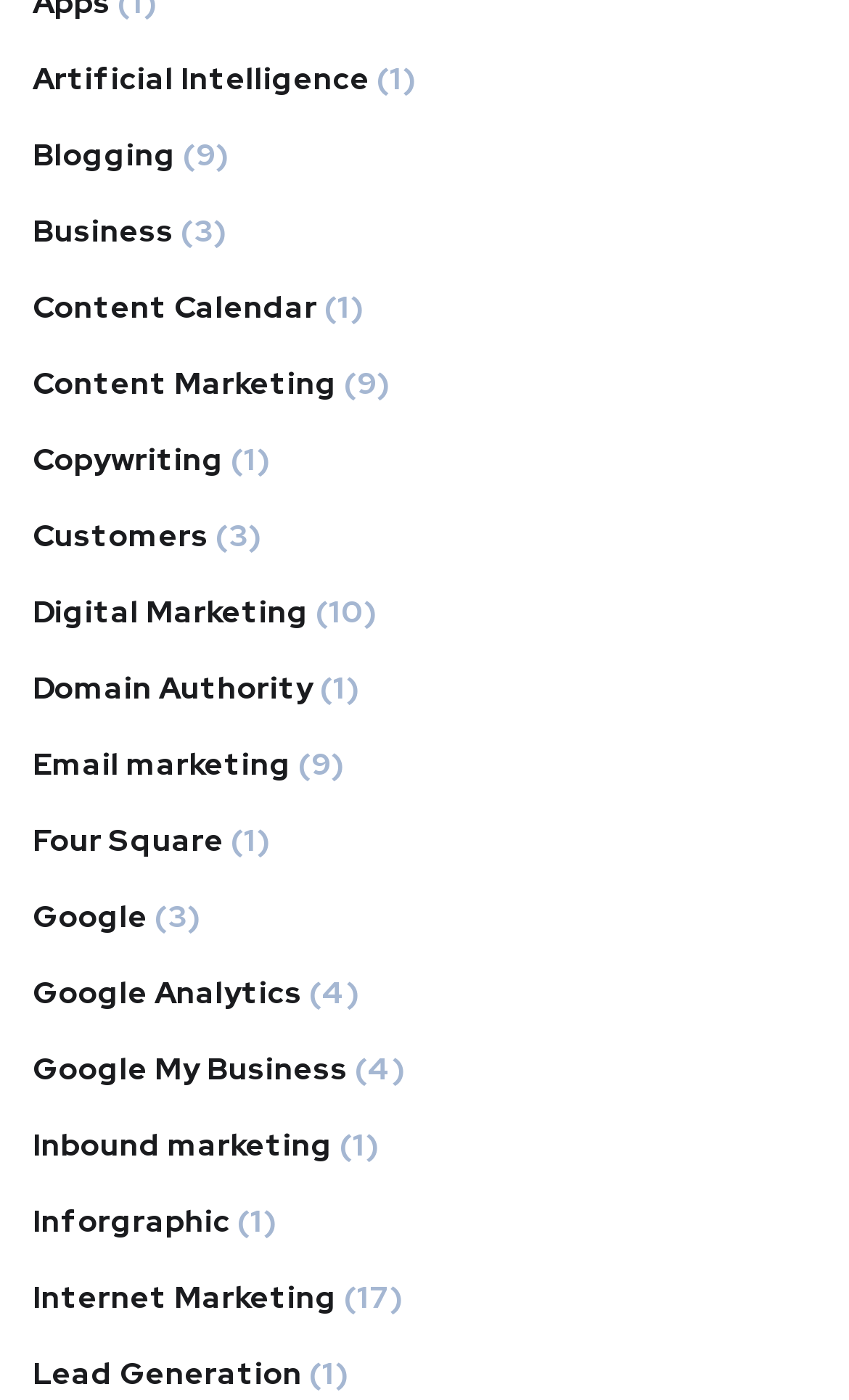What is the topic with the most articles?
Relying on the image, give a concise answer in one word or a brief phrase.

Internet Marketing